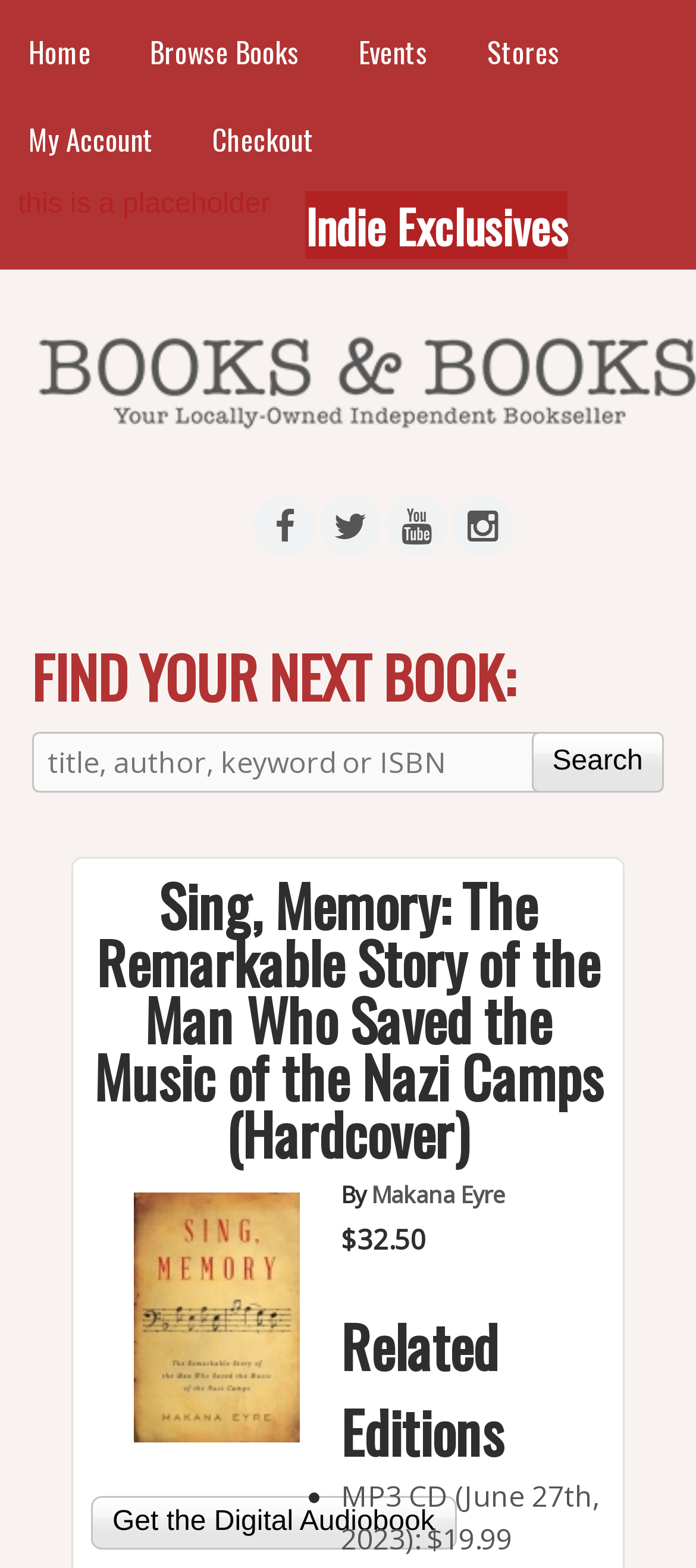Please mark the clickable region by giving the bounding box coordinates needed to complete this instruction: "Browse indie exclusives".

[0.44, 0.122, 0.816, 0.165]